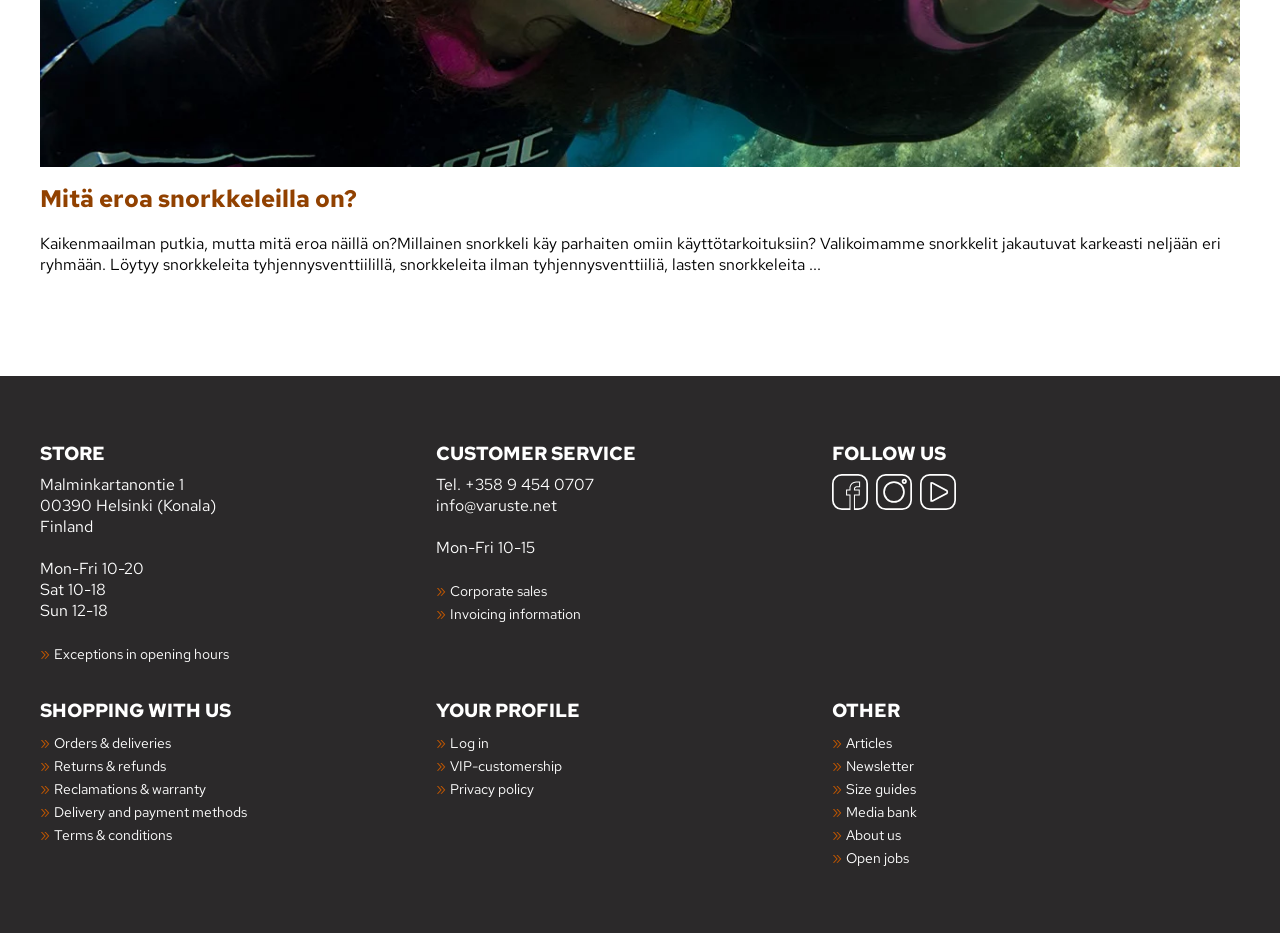What is the topic of the link 'Reclamations & warranty'?
Using the image, provide a detailed and thorough answer to the question.

I found the topic of the link 'Reclamations & warranty' by looking at its location among other links related to orders and deliveries, returns and refunds, and payment methods, which suggests that it is related to returns and refunds.